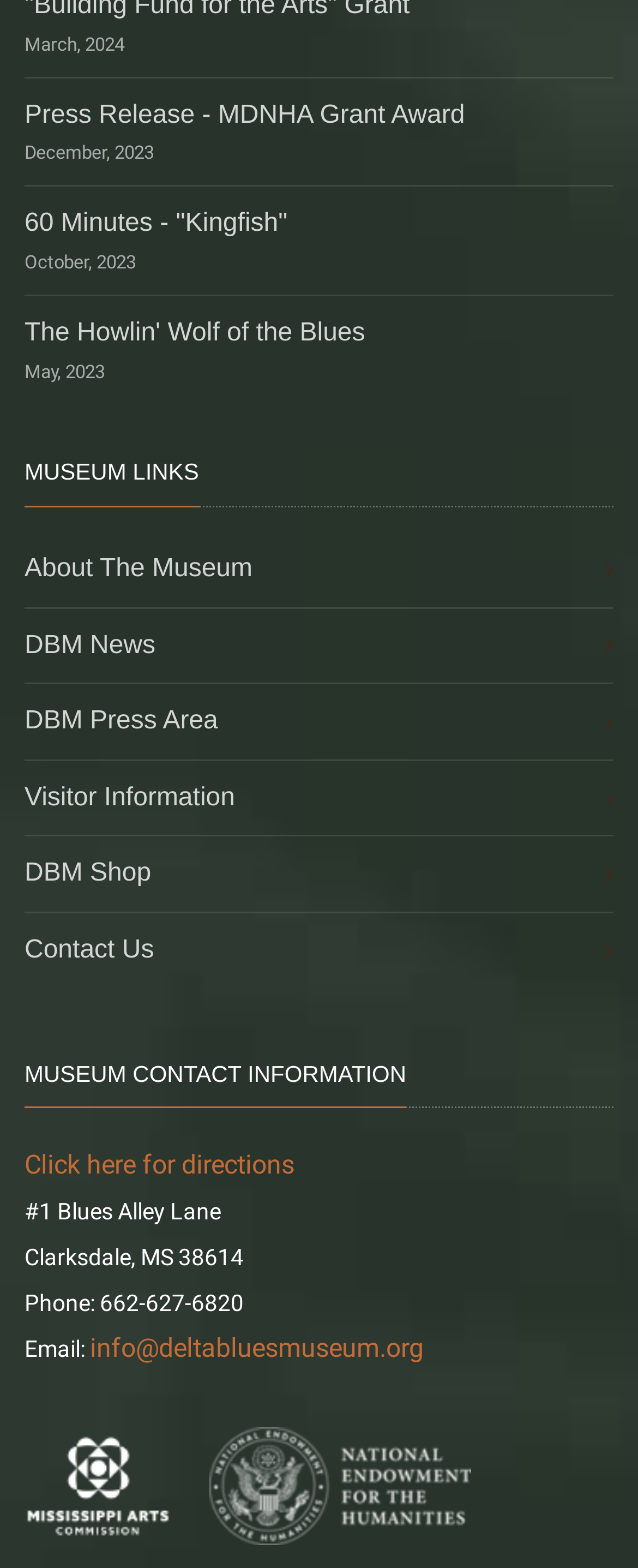What is the latest press release?
Please provide a detailed and thorough answer to the question.

I found the latest press release by looking at the topmost article section, which has a heading 'Press Release - MDNHA Grant Award' and a date 'March, 2024'.